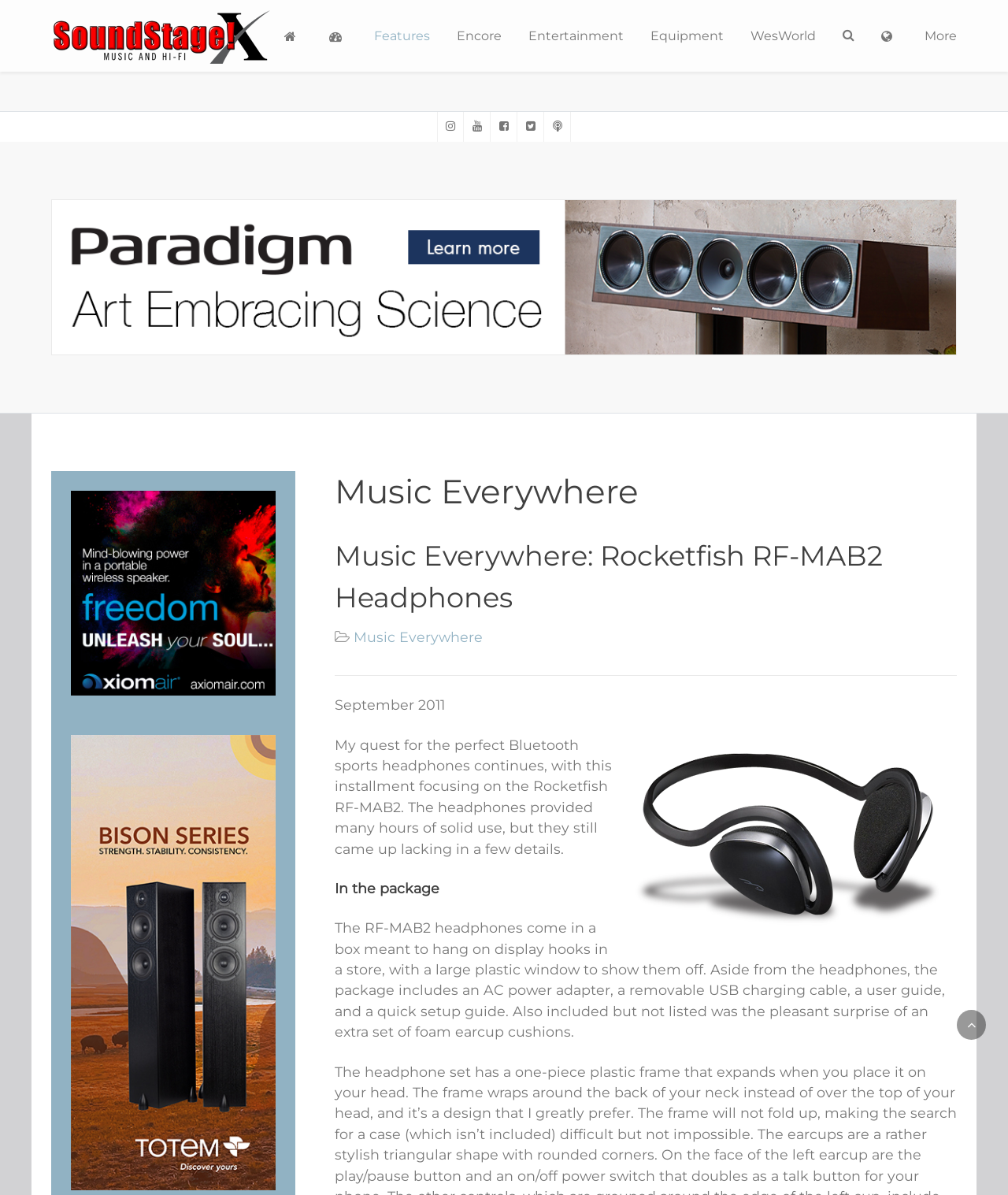Identify the bounding box coordinates of the element to click to follow this instruction: 'Read about the Rocketfish RF-MAB2 Headphones'. Ensure the coordinates are four float values between 0 and 1, provided as [left, top, right, bottom].

[0.332, 0.449, 0.949, 0.518]